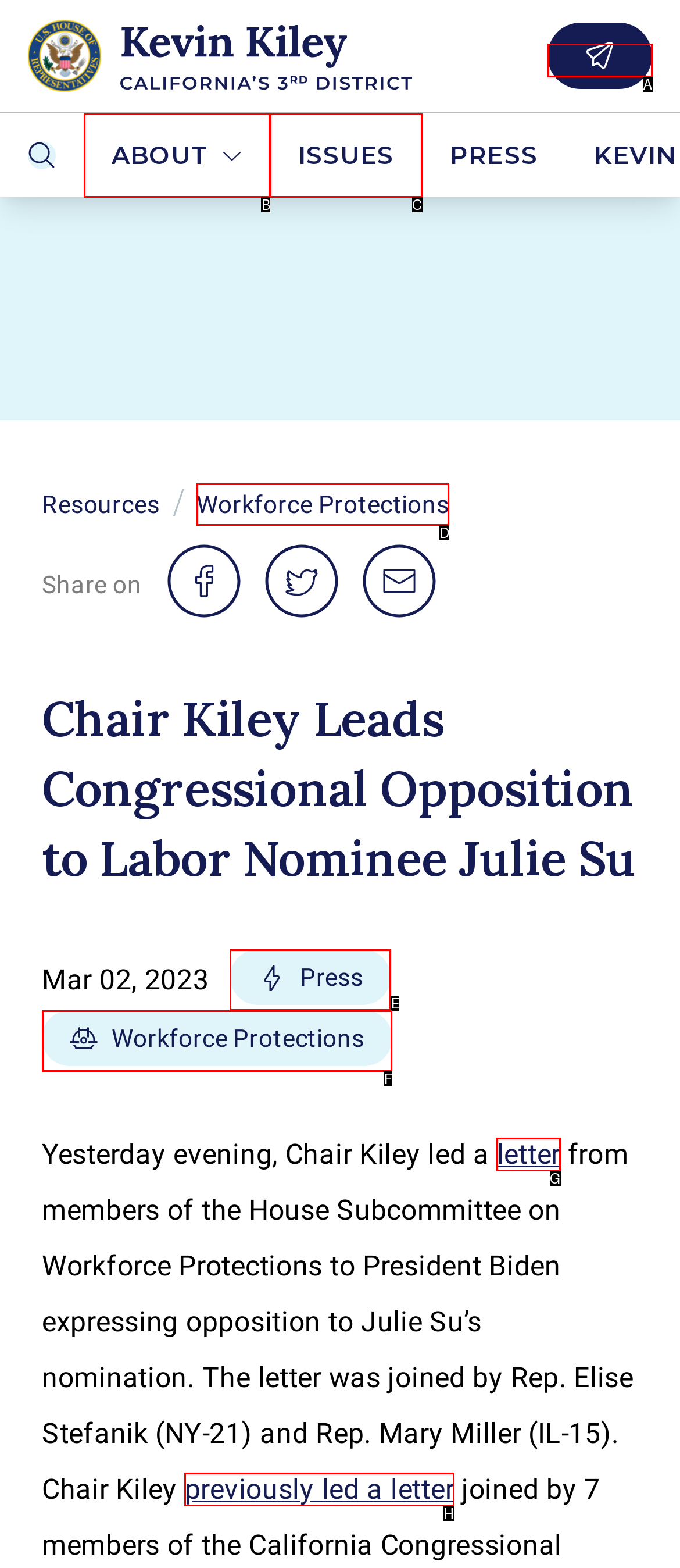Find the option that matches this description: previously led a letter
Provide the matching option's letter directly.

H